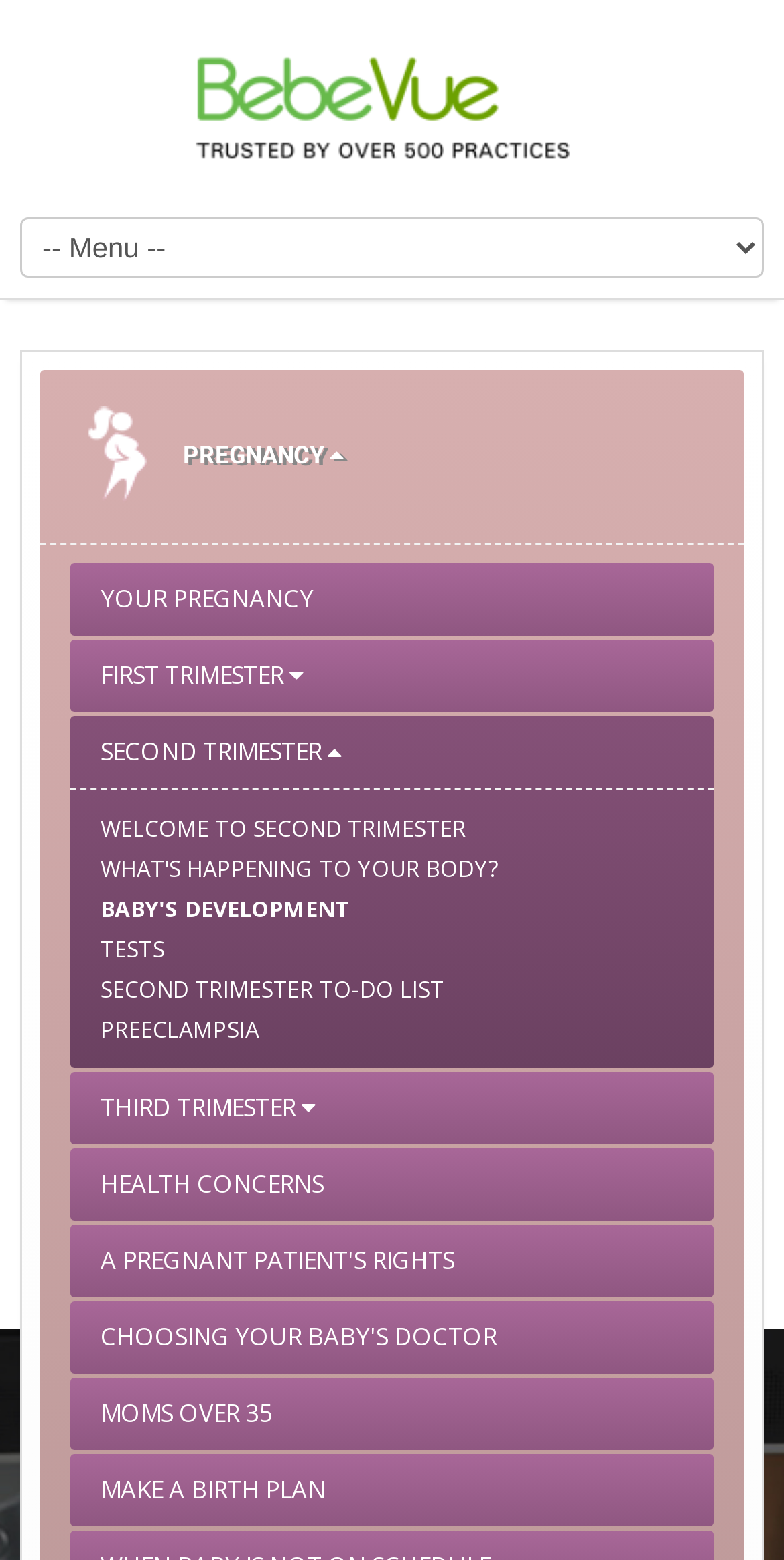Convey a detailed summary of the webpage, mentioning all key elements.

The webpage is about baby's development during the second trimester, providing various resources and information for expectant mothers. At the top, there are several links to related topics, including the third trimester to-do list, pre-labor and delivery checklist, and moms over 35.

Below these links, there are three main sections: Giving Birth, Baby Care, and Health & Safety. Each section has a heading with an icon and an image, followed by multiple links to subtopics. The Giving Birth section has links to topics such as labor and delivery, pain management, and medical procedures during labor. The Baby Care section covers feeding, burping, and eating, as well as brain and eye development. The Health & Safety section discusses mom's health, baby's health, and general safety precautions.

Throughout the webpage, there are numerous links to specific topics, such as cesarean birth, breastfeeding, and diaper rash. The links are organized in a hierarchical structure, with main topics divided into subtopics. The webpage appears to be a comprehensive resource for expectant mothers, providing a wide range of information and guidance during the second trimester of pregnancy.